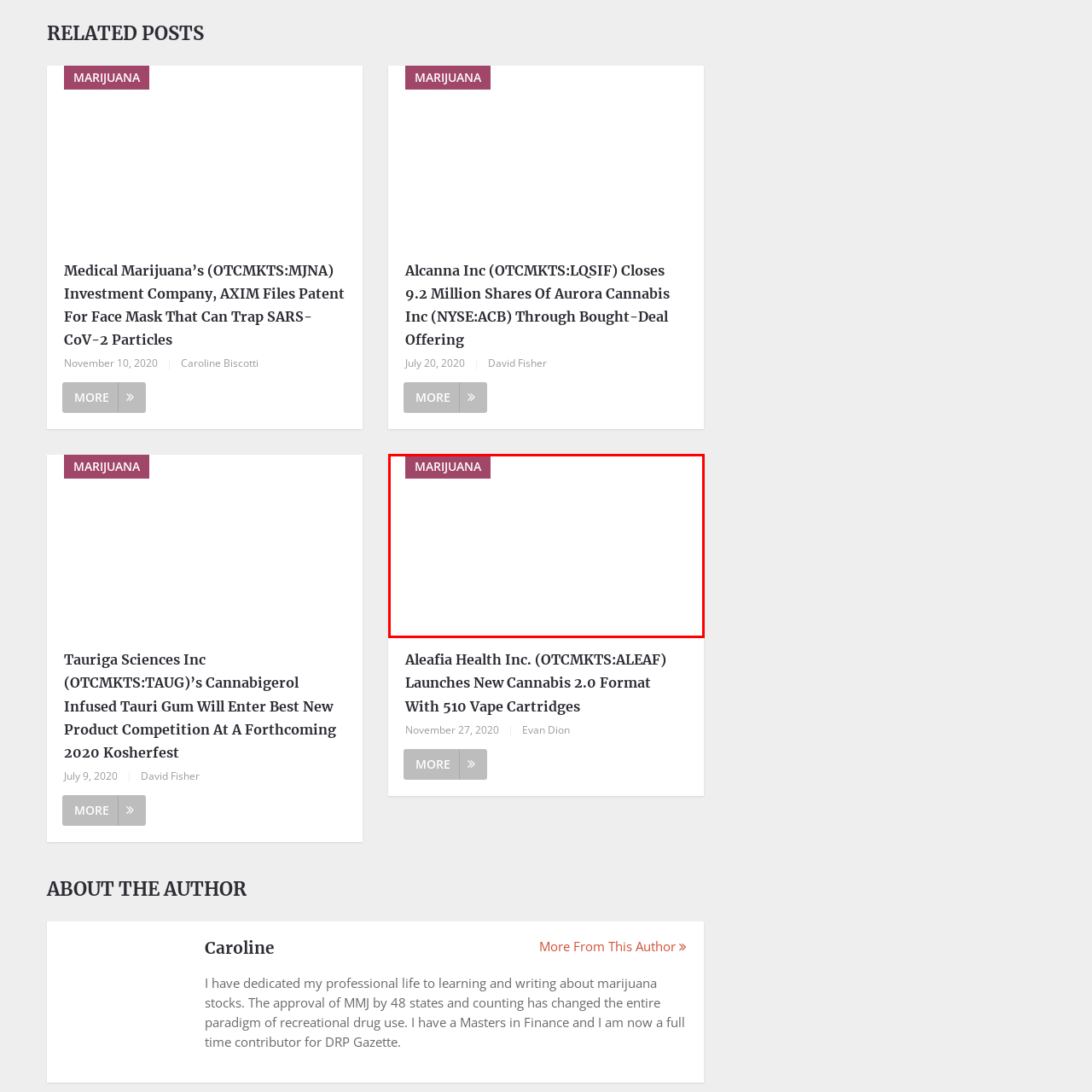What is the purpose of the banner in the image?
Please analyze the image within the red bounding box and provide a comprehensive answer based on the visual information.

The banner is designed to be attention-grabbing, serving as a visual cue to the reader that the content will explore relevant news, updates, or financial analyses linked to marijuana stocks, investments, and products in this evolving sector.